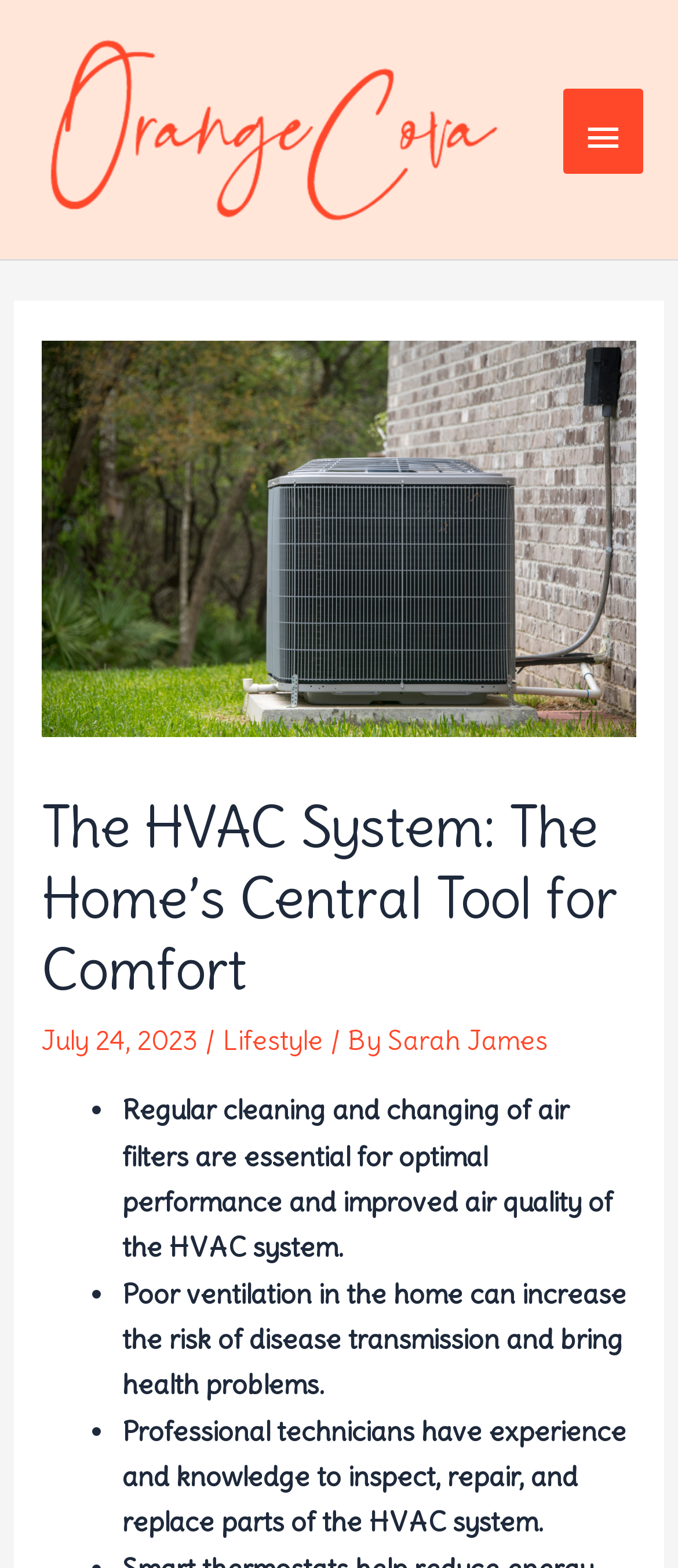Illustrate the webpage with a detailed description.

The webpage is about maintaining a functional HVAC system at home. At the top left, there is an Orange Cova logo, which is an image accompanied by a link. To the right of the logo, there is a main menu button. 

Below the logo and the main menu button, there is a header section that takes up most of the width of the page. Within this section, there is a large image related to an HVAC system at home. Above the image, there is a heading that reads "The HVAC System: The Home’s Central Tool for Comfort". Below the image, there is a date "July 24, 2023", followed by a category "Lifestyle" and an author "Sarah James". 

The main content of the webpage is divided into three points, each marked with a bullet point. The first point emphasizes the importance of regular cleaning and changing of air filters for optimal performance and improved air quality of the HVAC system. The second point warns that poor ventilation in the home can increase the risk of disease transmission and bring health problems. The third point highlights the benefits of hiring professional technicians who have experience and knowledge to inspect, repair, and replace parts of the HVAC system.